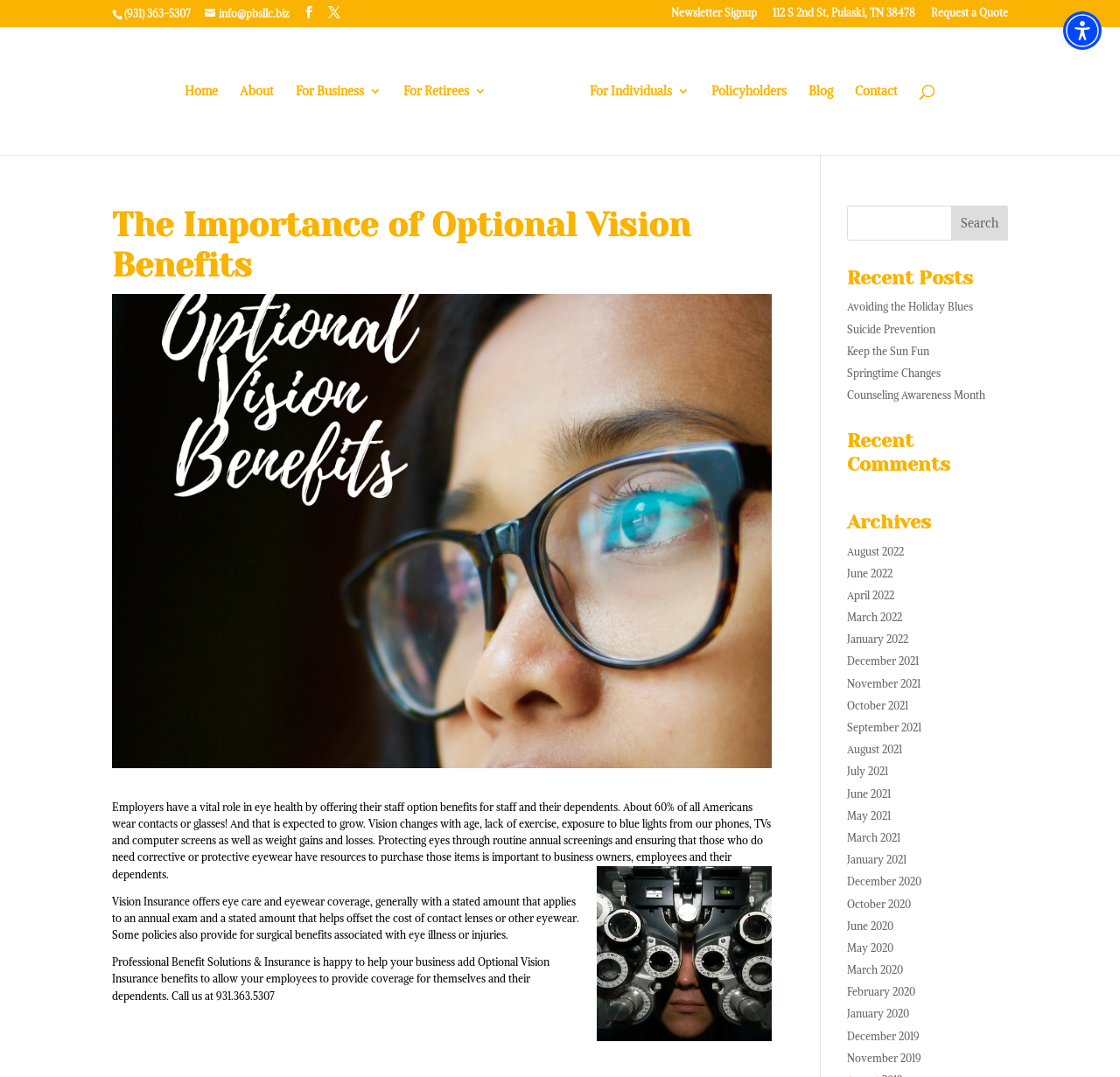What is the phone number to call for Optional Vision Insurance benefits?
Please provide a single word or phrase as the answer based on the screenshot.

(931) 363-5307